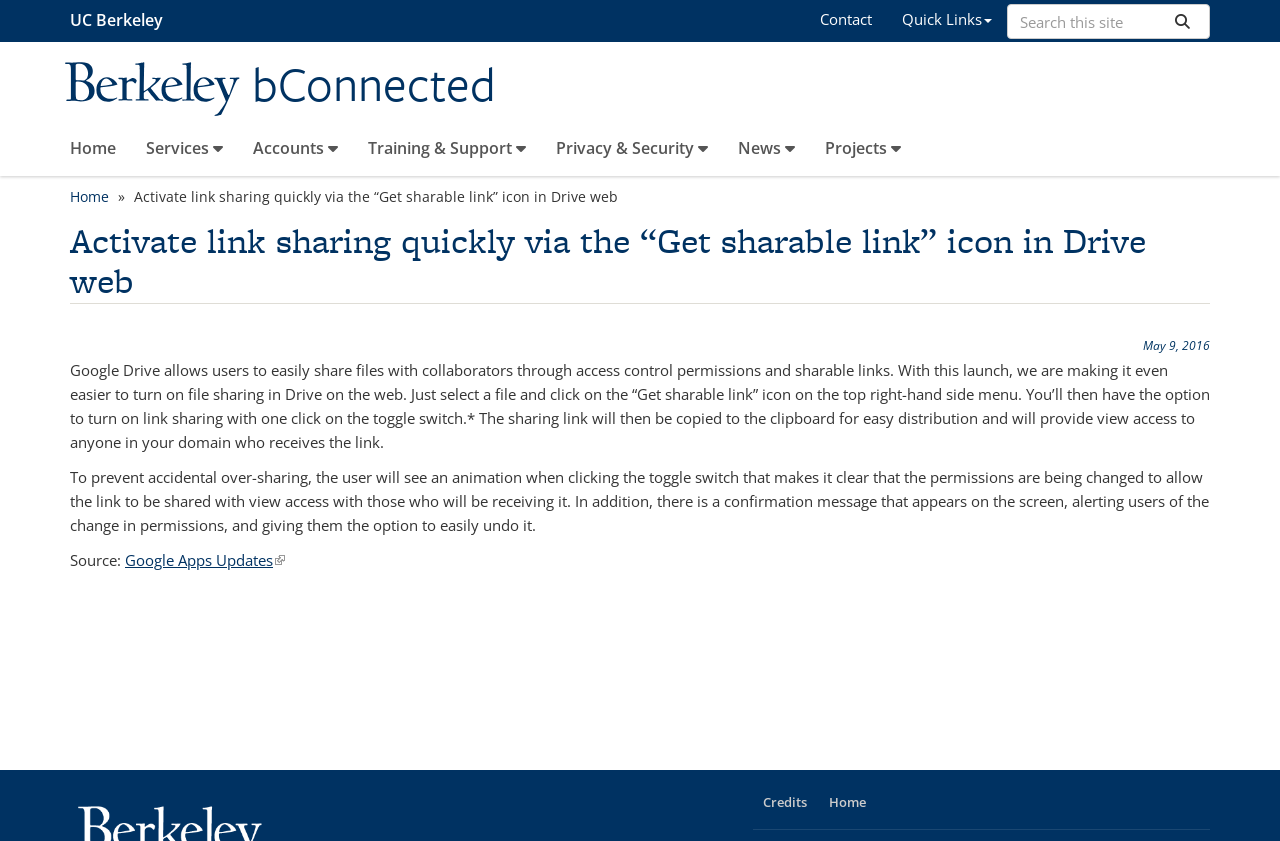Generate the text of the webpage's primary heading.

Activate link sharing quickly via the “Get sharable link” icon in Drive web